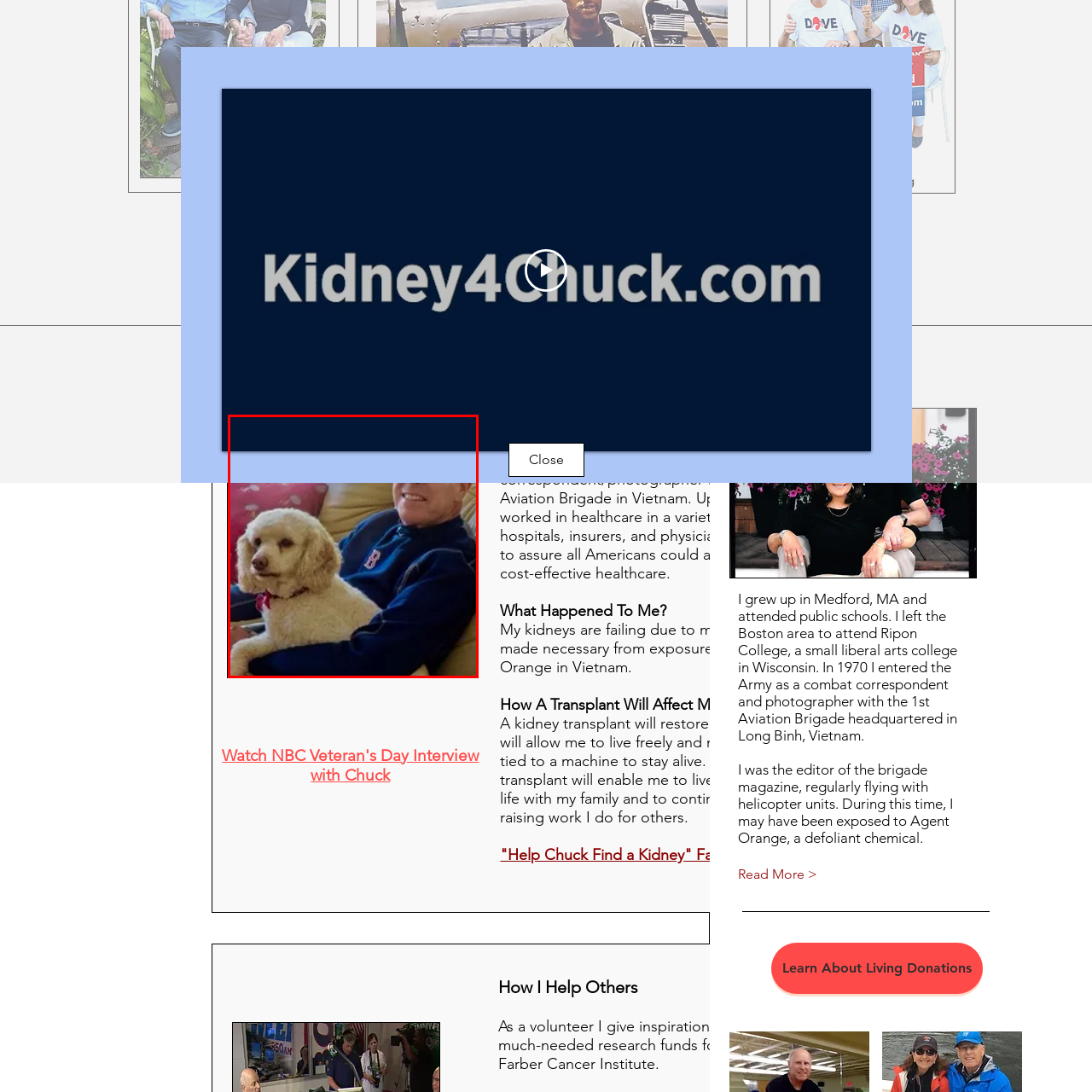Describe in detail what you see in the image highlighted by the red border.

The image features a man sitting comfortably on a couch with a small, fluffy dog nestled in his lap. The man has a warm smile, suggesting a moment of happiness and companionship. He is wearing a navy blue sweater and appears relaxed in the cozy, homey environment characterized by soft upholstery and colorful cushions in the background. The dog, likely a breed with curly fur, looks content and contentedly observes its surroundings, enhancing the overall feeling of warmth and companionship. This image embodies a soothing and affectionate moment between a pet and its owner.